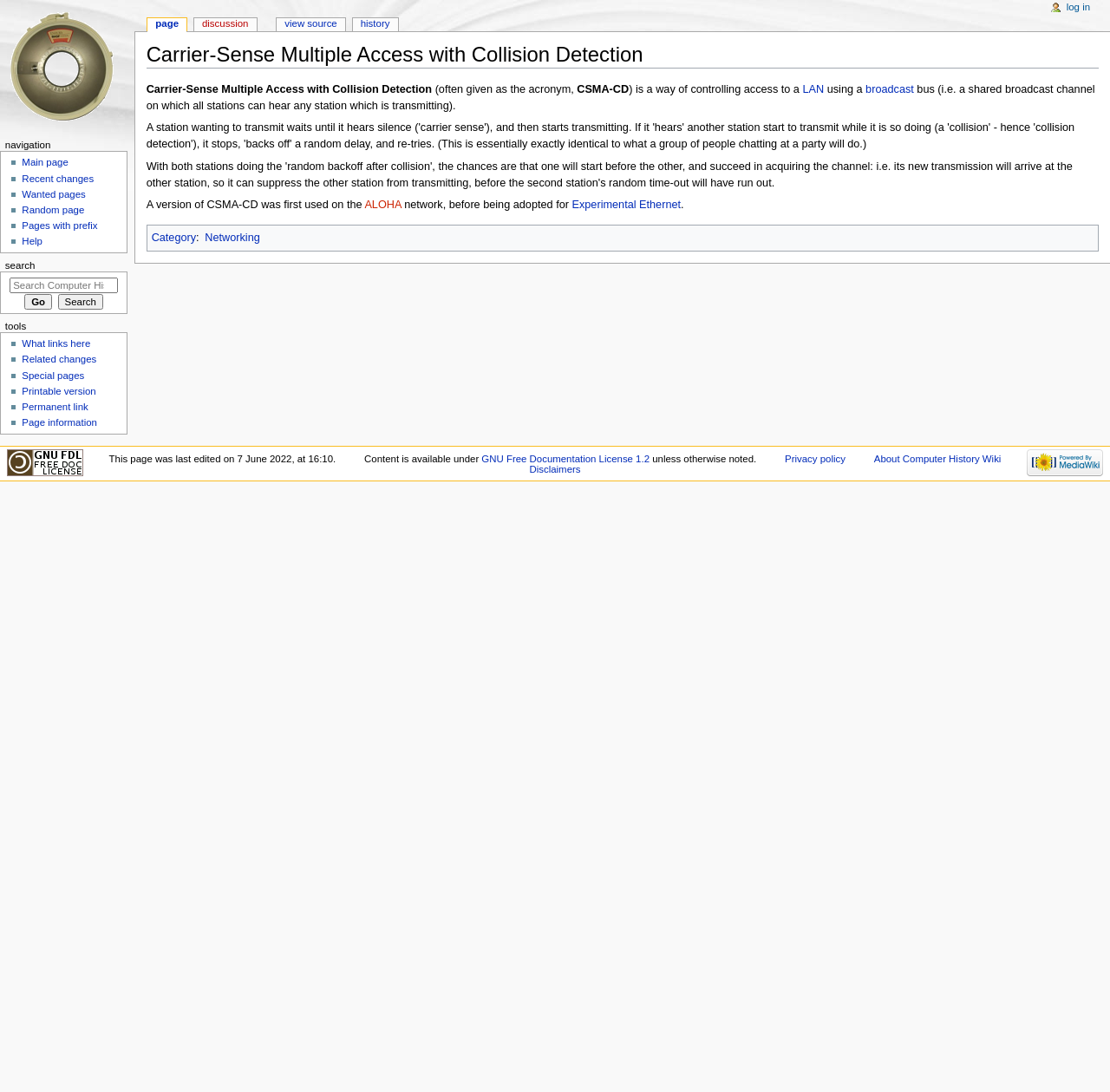Please identify the bounding box coordinates of the element's region that needs to be clicked to fulfill the following instruction: "Go to the discussion page". The bounding box coordinates should consist of four float numbers between 0 and 1, i.e., [left, top, right, bottom].

[0.175, 0.017, 0.231, 0.029]